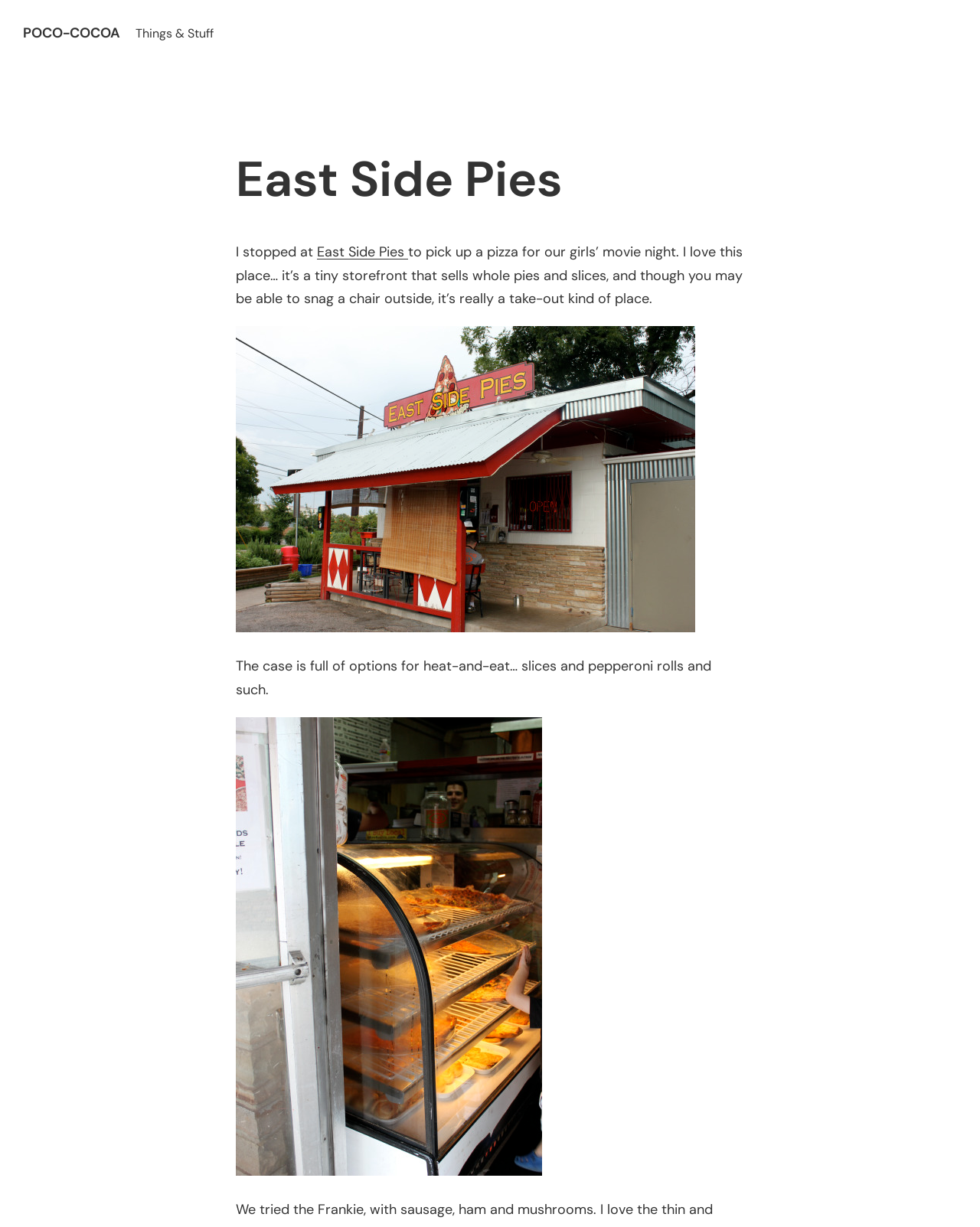What is the name of the pizza place?
Please describe in detail the information shown in the image to answer the question.

I determined the answer by looking at the heading element 'East Side Pies' which is a prominent element on the webpage, indicating that it is the name of the pizza place.